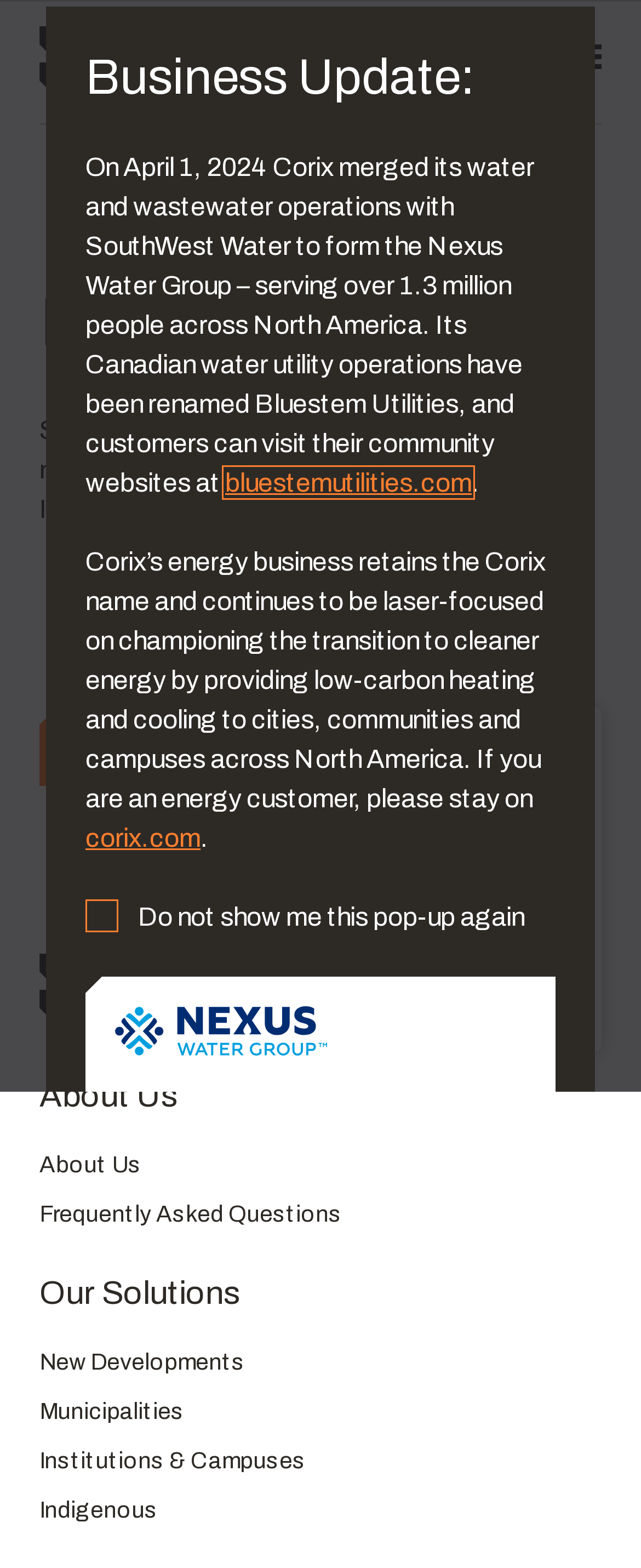Provide an in-depth caption for the contents of the webpage.

The webpage is a "Page not found" error page from Corix. At the top left corner, there is a "Skip to content" link, followed by the Corix logo, which is an image. To the right of the logo, there is a navigation menu with a toggle button. Below the navigation menu, there is a search bar with a placeholder text "What are you looking for?" and a search button.

The main content of the page is divided into two sections. The top section has a message indicating that the page was not found, with a heading "Page Not Found" and a paragraph of text explaining the possible reasons for the error. Below this message, there is a link to return to the home page.

The bottom section of the main content has a cookie policy message, which includes a link to the privacy statement and an "Accept" button. Below this message, there is a Corix logo again, which is an image.

On the left side of the page, there is a menu with links to various sections of the website, including "About Us", "Solutions", "Systems", "District Energy", "Resources Hub", "Careers", and "My Local Utility". Each of these links has a corresponding sub-menu with more specific links.

At the bottom of the page, there is a modal dialog with a business update message. The message announces a merger between Corix and SouthWest Water, and provides links to the new websites for Bluestem Utilities and Corix. The dialog also includes a checkbox to not show the message again and a link to visit the new energy website.

Overall, the page has a simple and clean layout, with a clear message indicating that the page was not found, and providing links to navigate to other parts of the website.